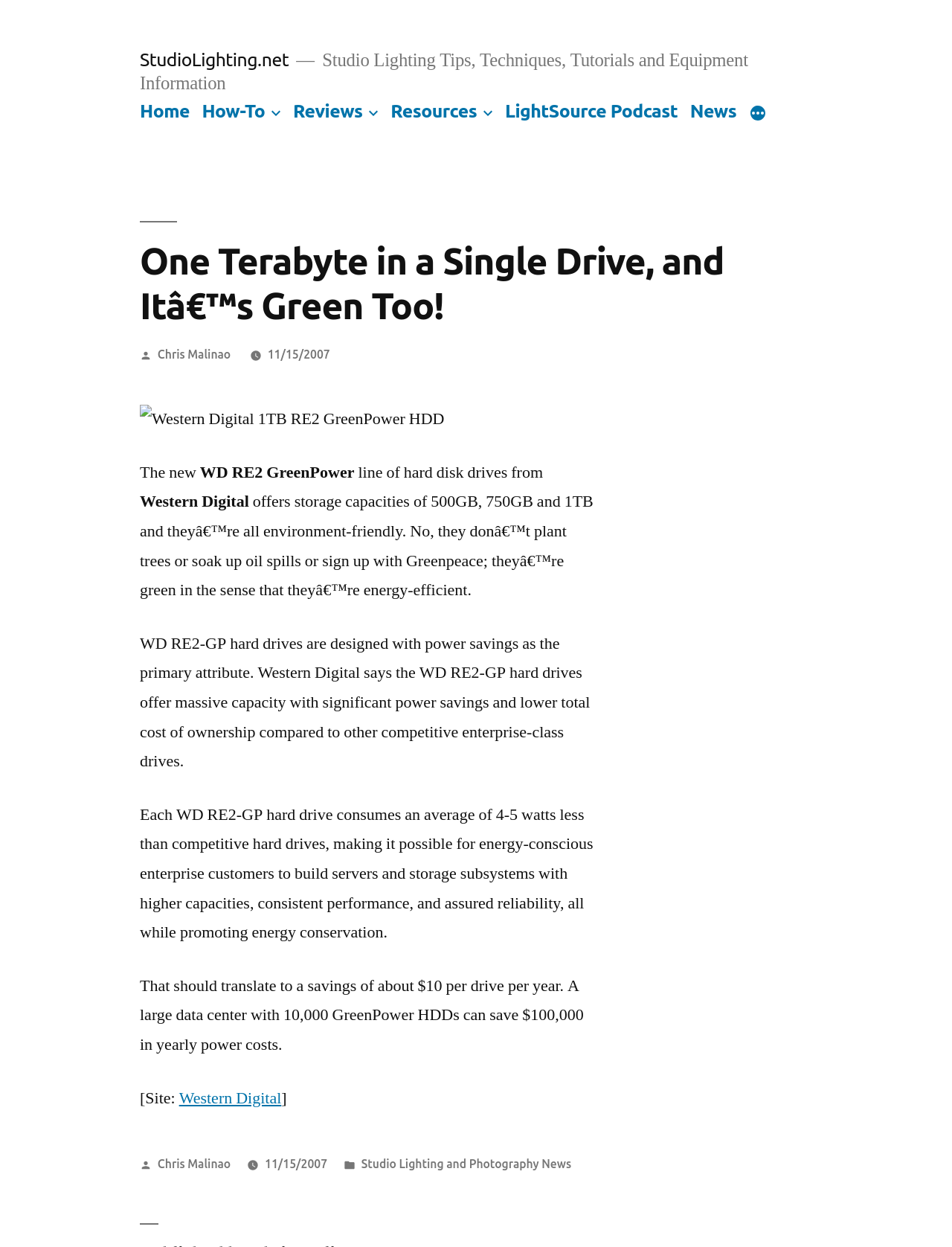Please find the bounding box coordinates of the section that needs to be clicked to achieve this instruction: "Click on Home".

[0.147, 0.081, 0.199, 0.097]